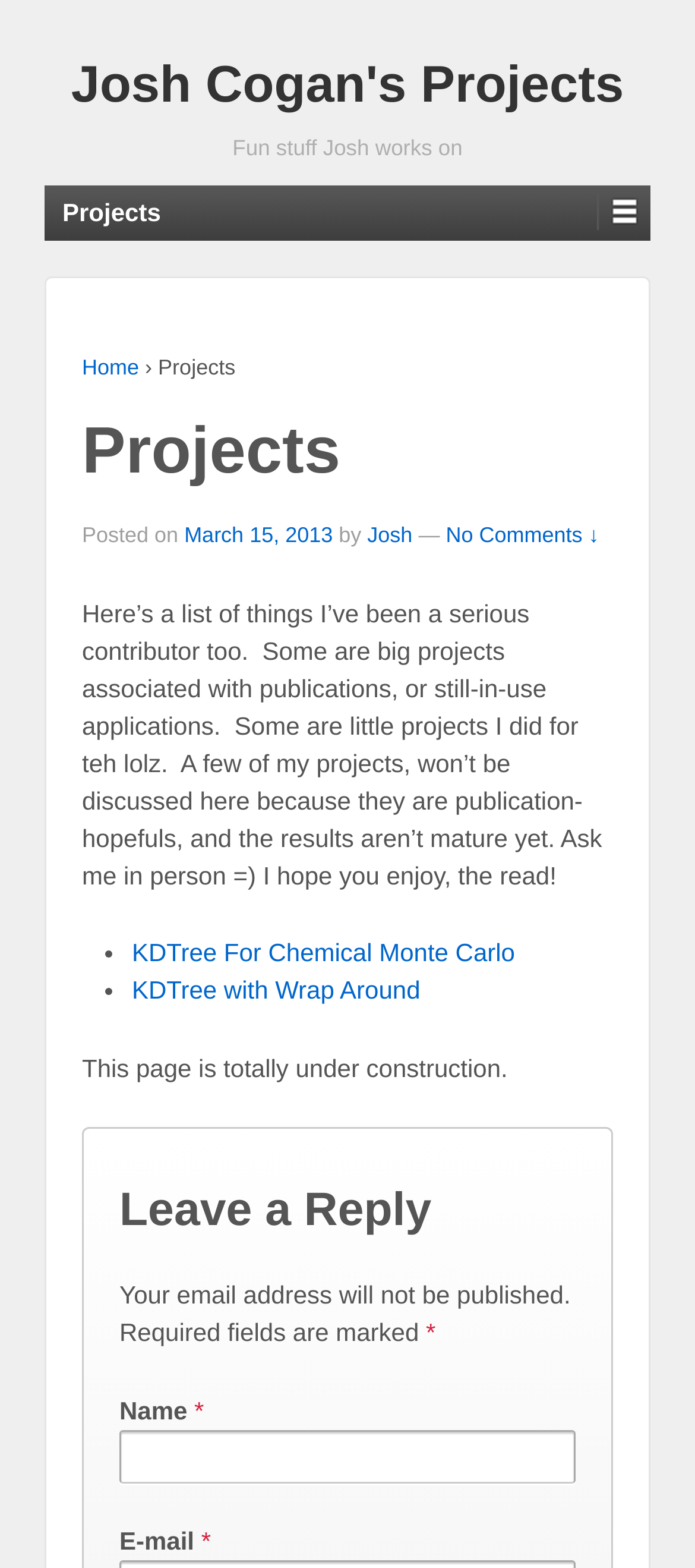Is the webpage still under construction?
Please look at the screenshot and answer in one word or a short phrase.

Yes